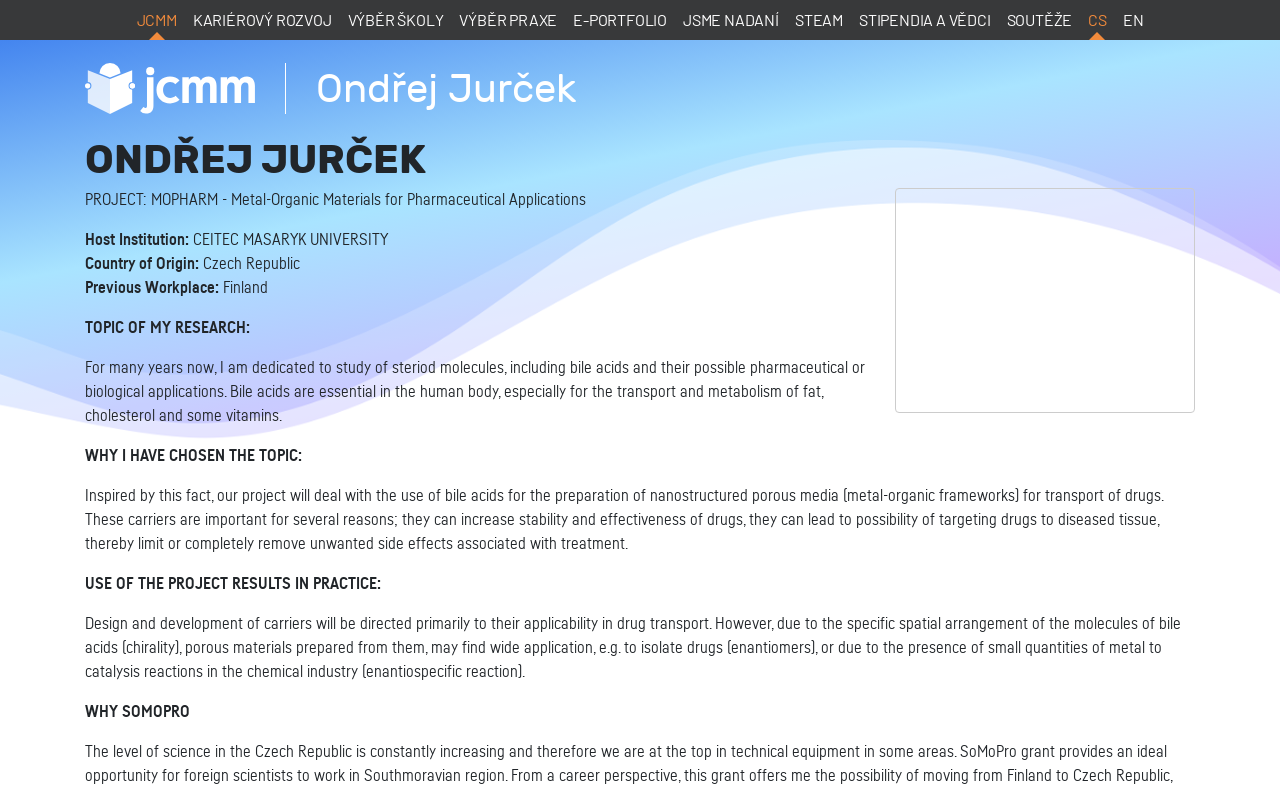Generate a comprehensive caption for the webpage you are viewing.

The webpage is about Ondřej Jurček, a researcher, and his project, MOPHARM - Metal-Organic Materials for Pharmaceutical Applications. At the top, there is a navigation menu with 9 links, including "JCMM", "KARIÉROVÝ ROZVOJ", "VÝBĚR ŠKOLY", and others, aligned horizontally across the page. Below the navigation menu, there is a logo on the left, accompanied by the text "Ondřej Jurček" on the right. 

A large background image spans the entire width of the page, covering the top half of the page. On top of this image, there is a heading "ONDŘEJ JURČEK" in a larger font size. 

Below the heading, there is a section that describes the project, including the title "PROJECT: MOPHARM - Metal-Organic Materials for Pharmaceutical Applications". This section is divided into several subheadings, including "Host Institution:", "Country of Origin:", "Previous Workplace:", "TOPIC OF MY RESEARCH:", "WHY I HAVE CHOSEN THE TOPIC:", "USE OF THE PROJECT RESULTS IN PRACTICE:", and "WHY SOMOPRO". Each subheading is followed by a brief description or explanation. The text is arranged in a single column, with ample whitespace between each section, making it easy to read.